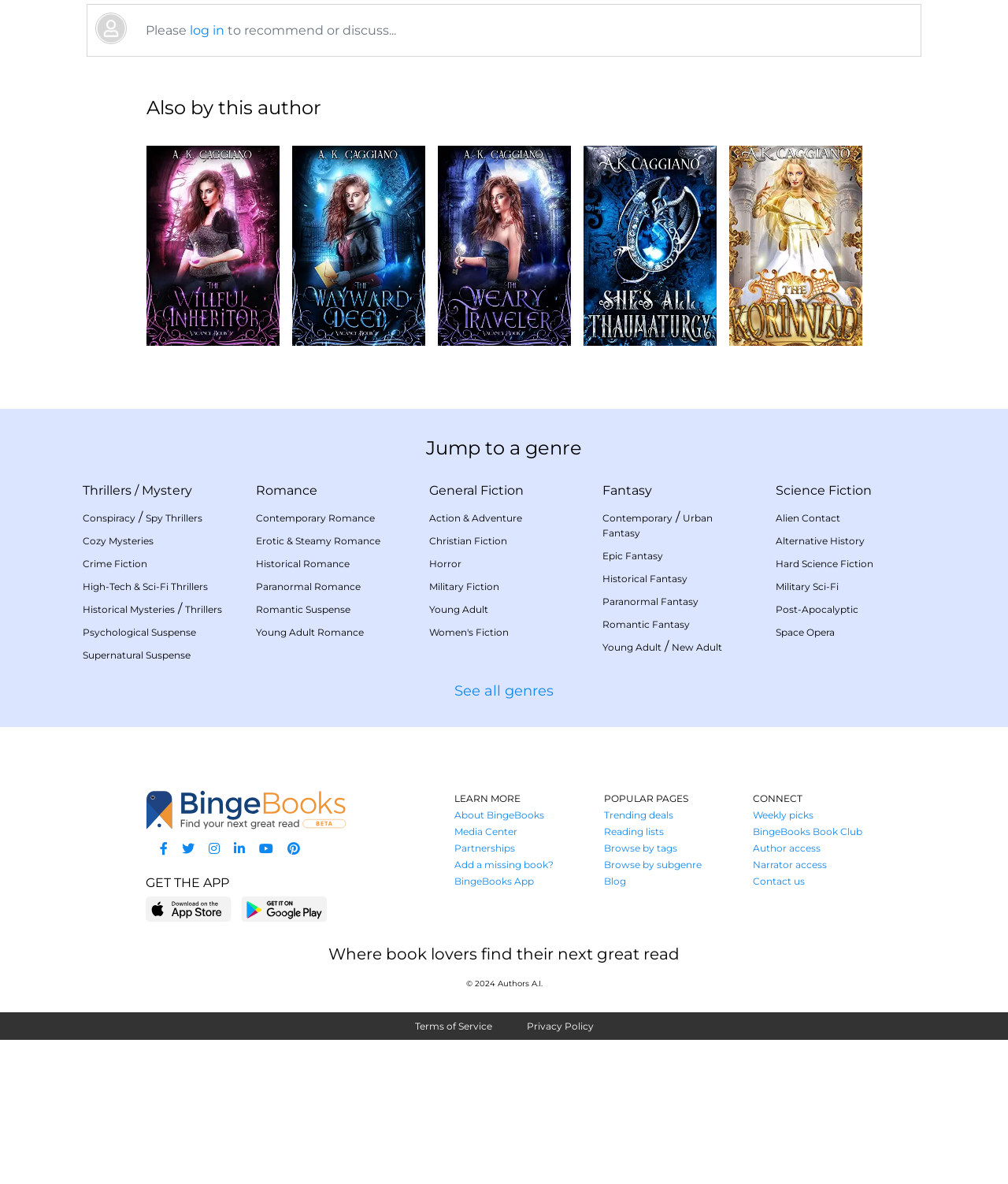Locate the bounding box coordinates of the clickable area needed to fulfill the instruction: "explore books by this author".

[0.145, 0.113, 0.277, 0.292]